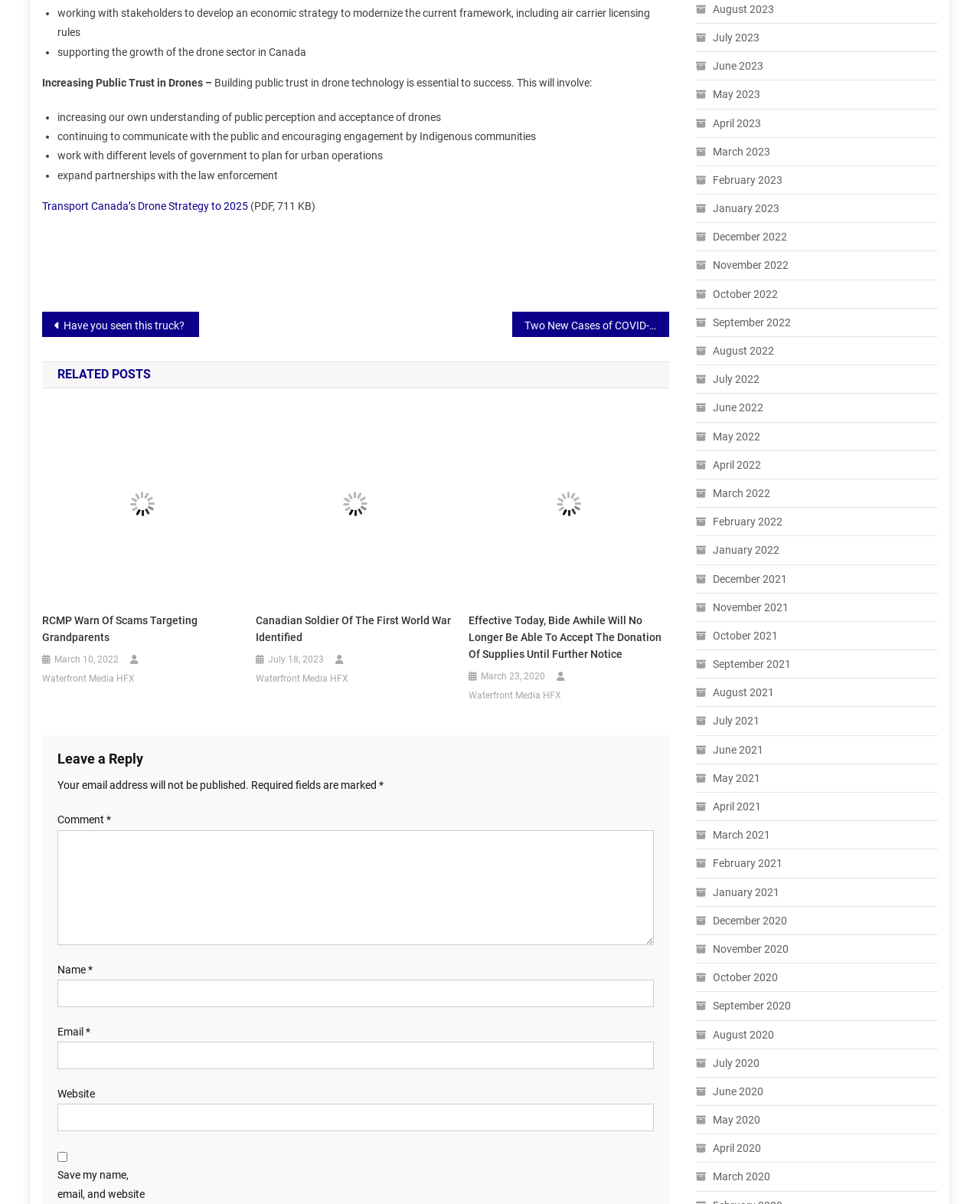What is the purpose of the 'Leave a Reply' section?
Based on the image, answer the question with as much detail as possible.

The 'Leave a Reply' section is likely intended for users to leave comments or replies to the post, as it includes fields for name, email, website, and a comment box.